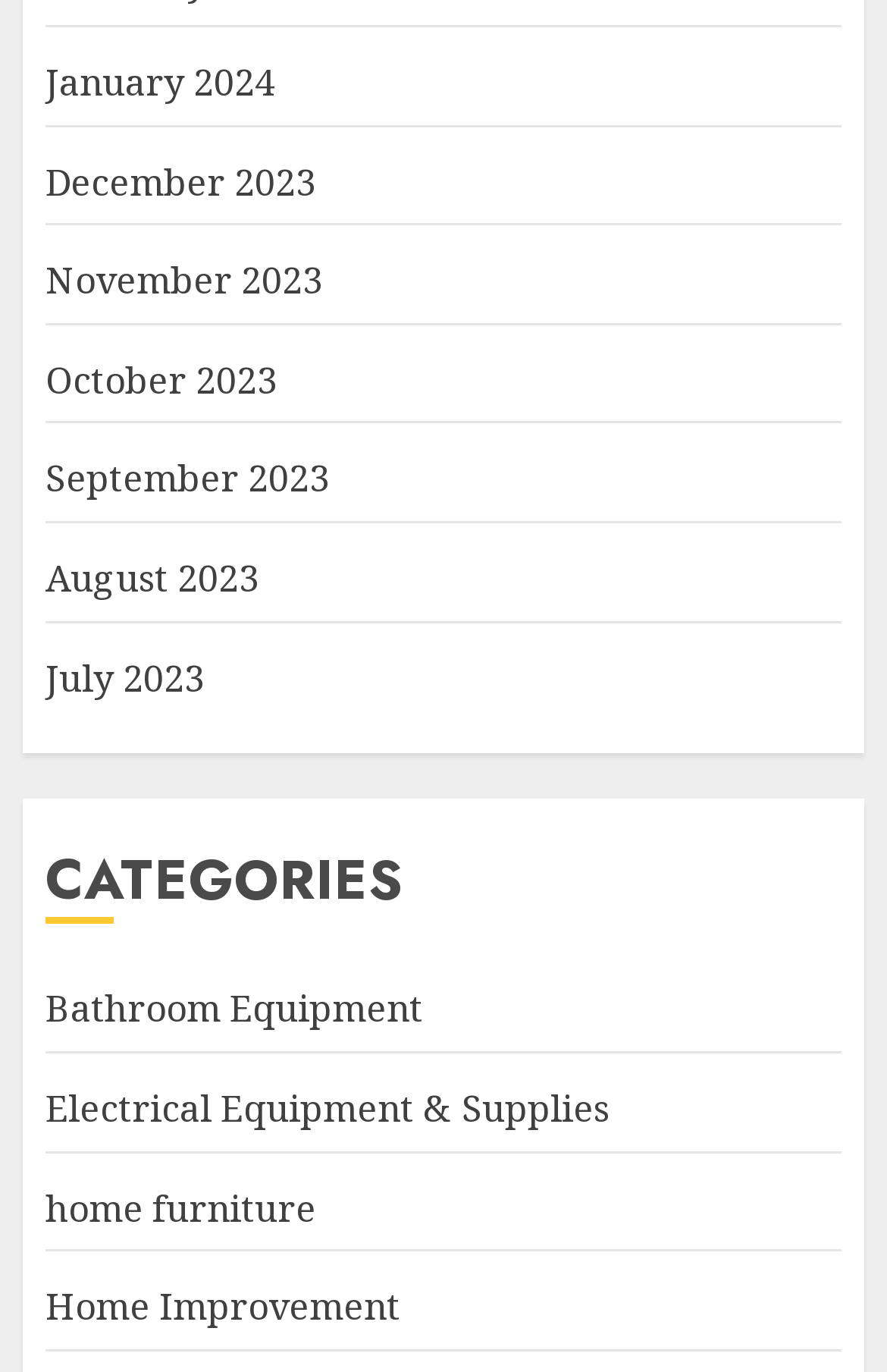Answer the question below with a single word or a brief phrase: 
What is the last category listed?

Home Improvement